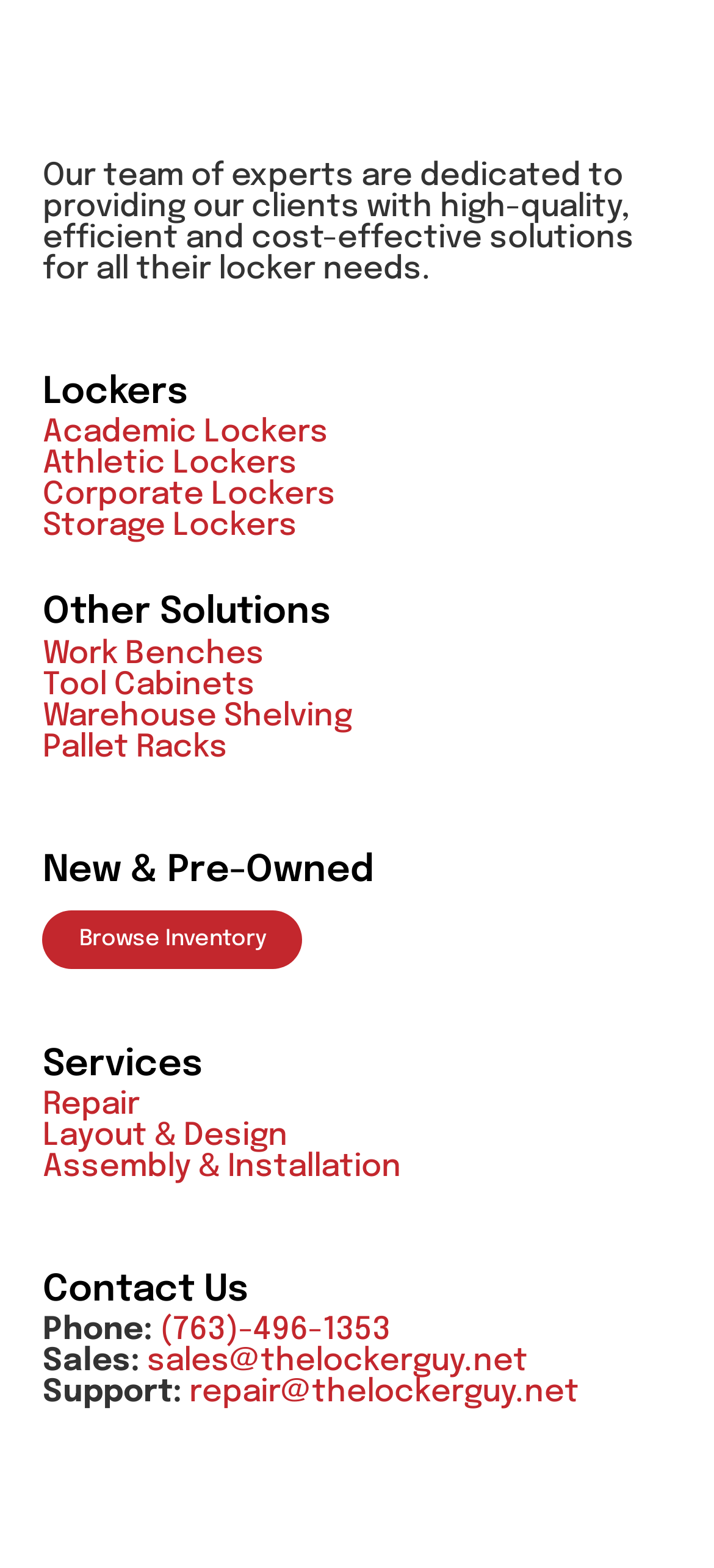Find the bounding box coordinates of the clickable area that will achieve the following instruction: "Get support for locker repair".

[0.265, 0.879, 0.811, 0.899]